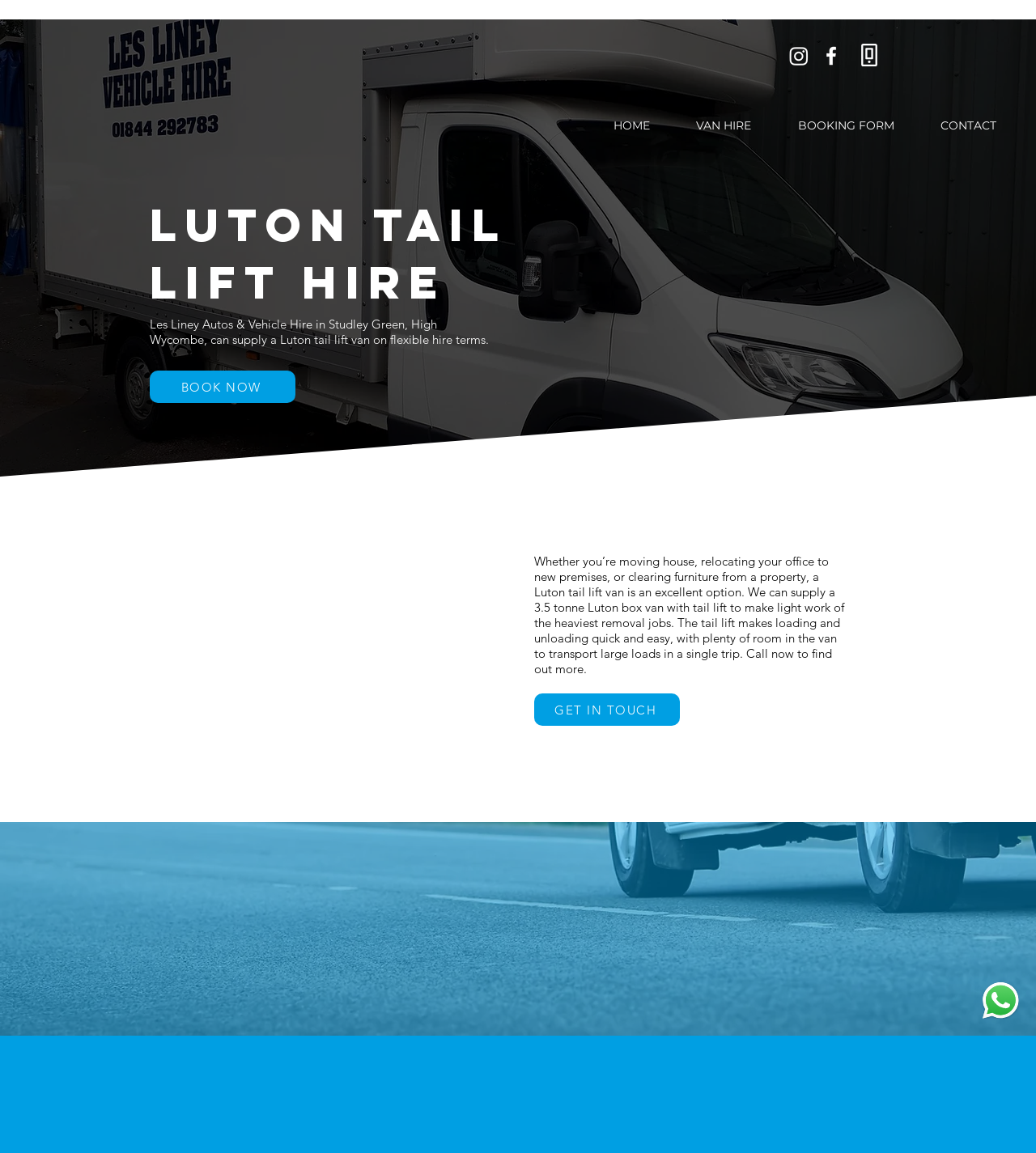Pinpoint the bounding box coordinates of the element to be clicked to execute the instruction: "Go to the HOME page".

[0.573, 0.093, 0.646, 0.128]